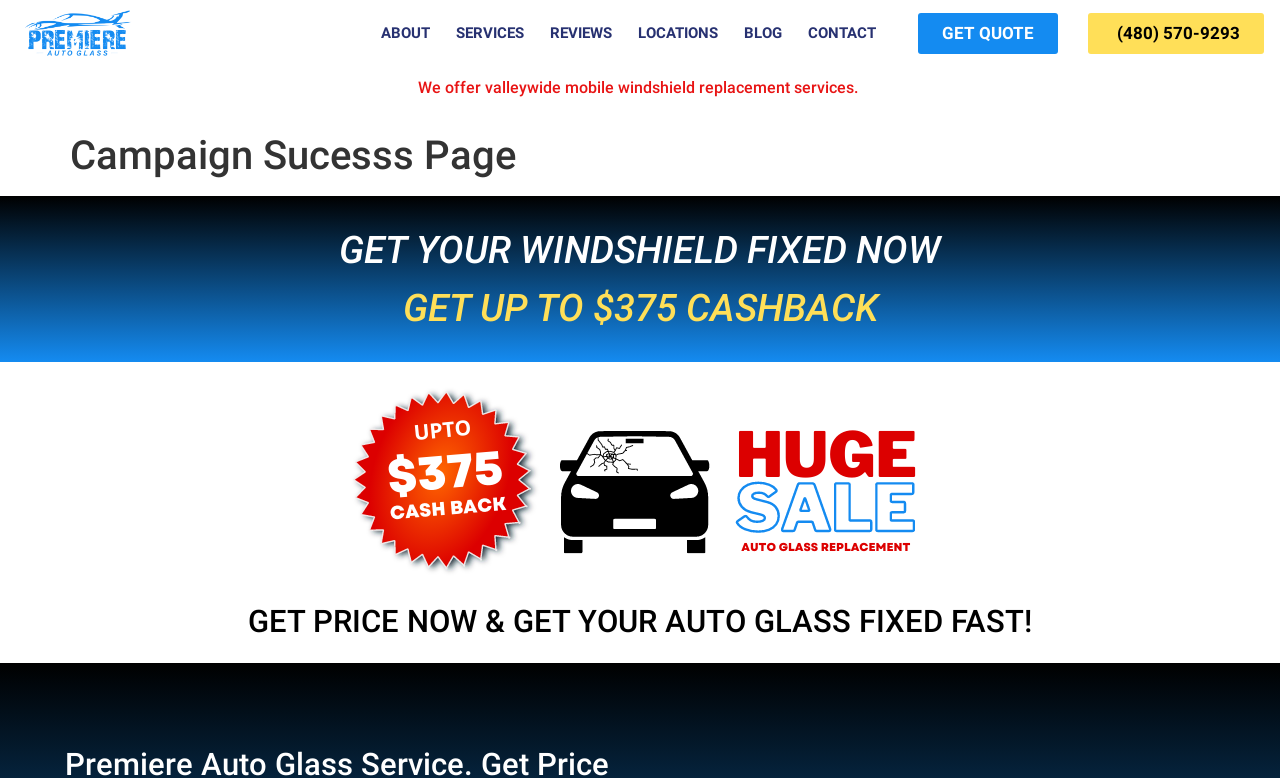Please specify the bounding box coordinates of the element that should be clicked to execute the given instruction: 'Read the 'Campaign Success Page' header'. Ensure the coordinates are four float numbers between 0 and 1, expressed as [left, top, right, bottom].

[0.055, 0.17, 0.945, 0.232]